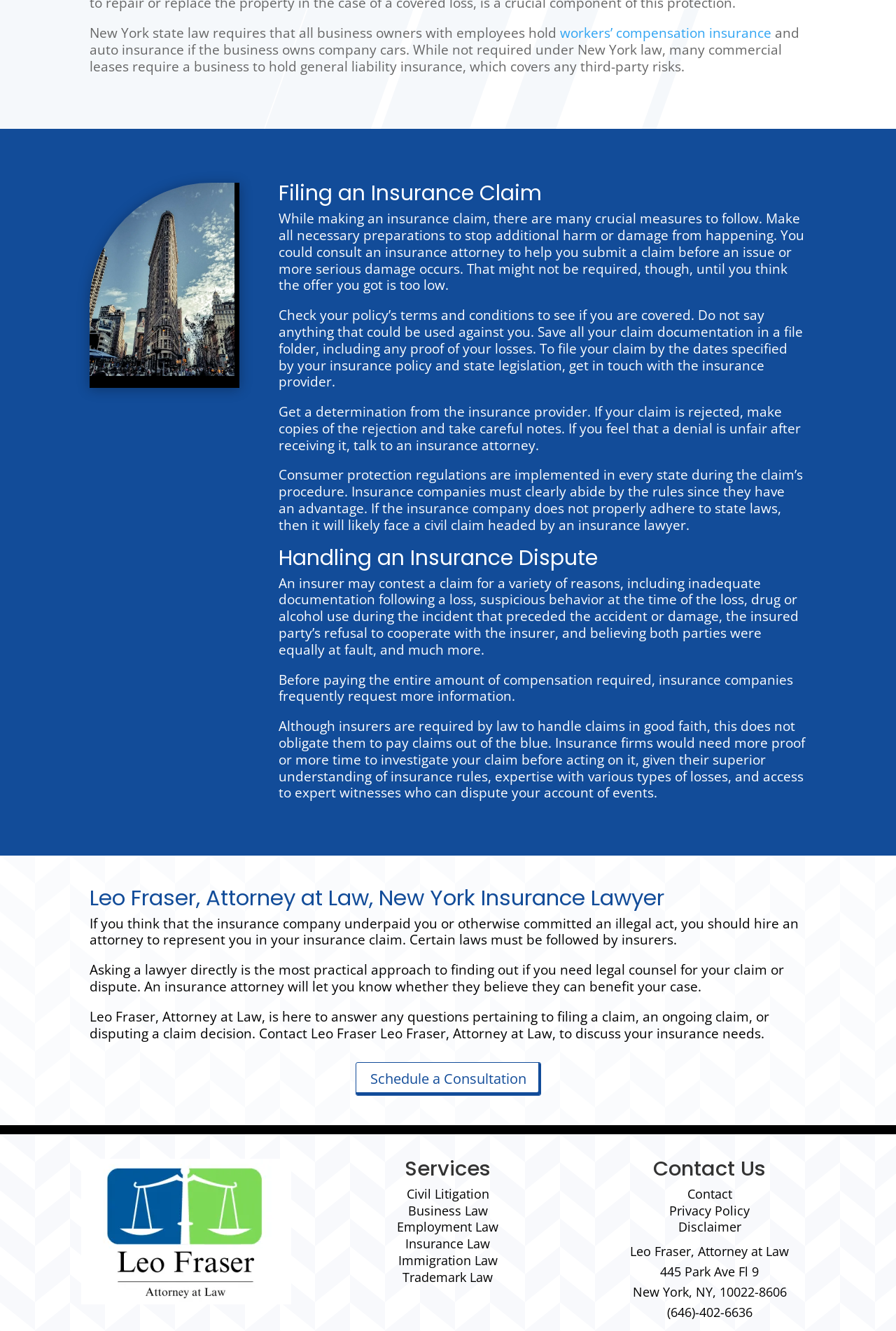Show the bounding box coordinates for the element that needs to be clicked to execute the following instruction: "Contact us". Provide the coordinates in the form of four float numbers between 0 and 1, i.e., [left, top, right, bottom].

[0.767, 0.89, 0.817, 0.903]